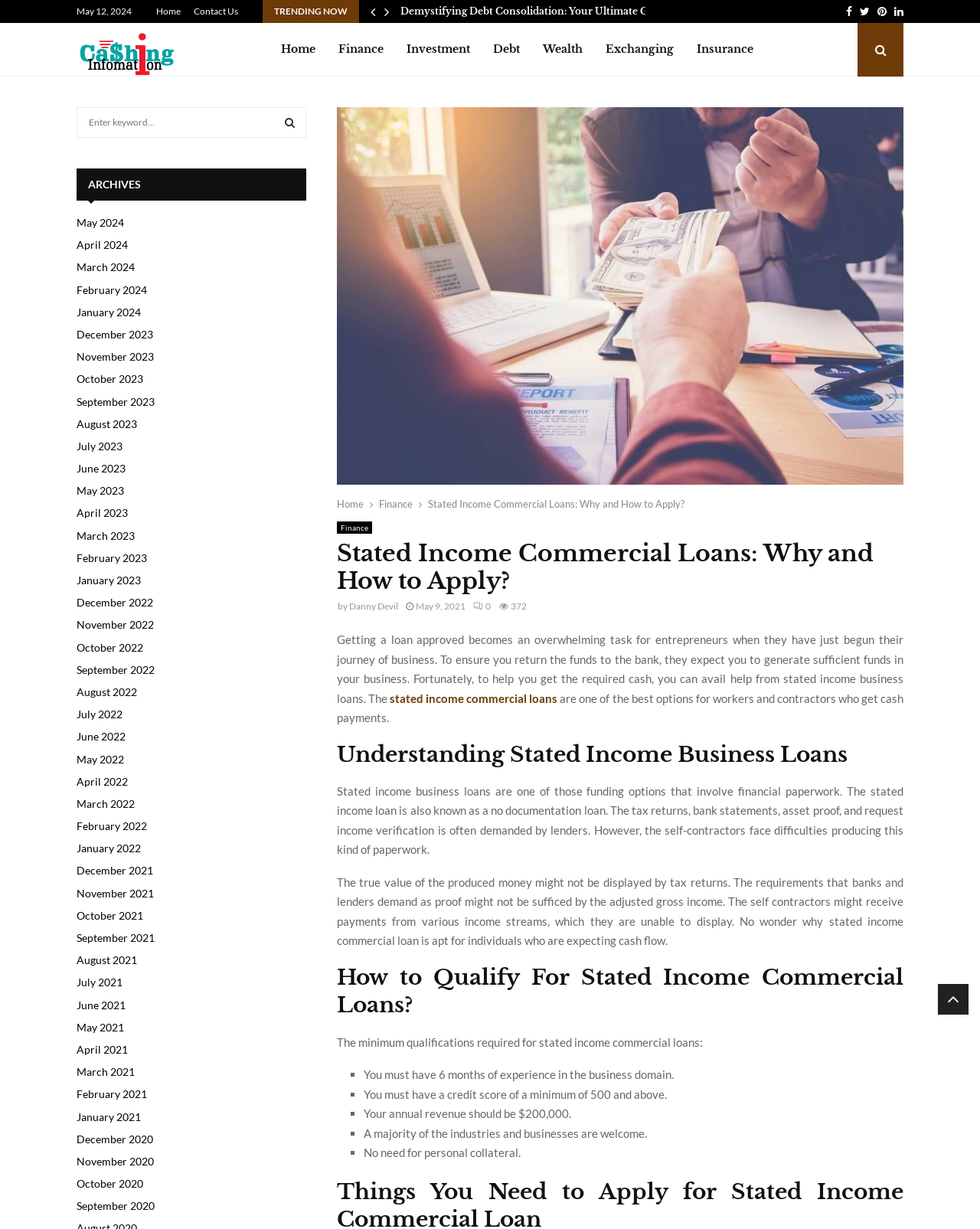Determine the main heading of the webpage and generate its text.

Stated Income Commercial Loans: Why and How to Apply?